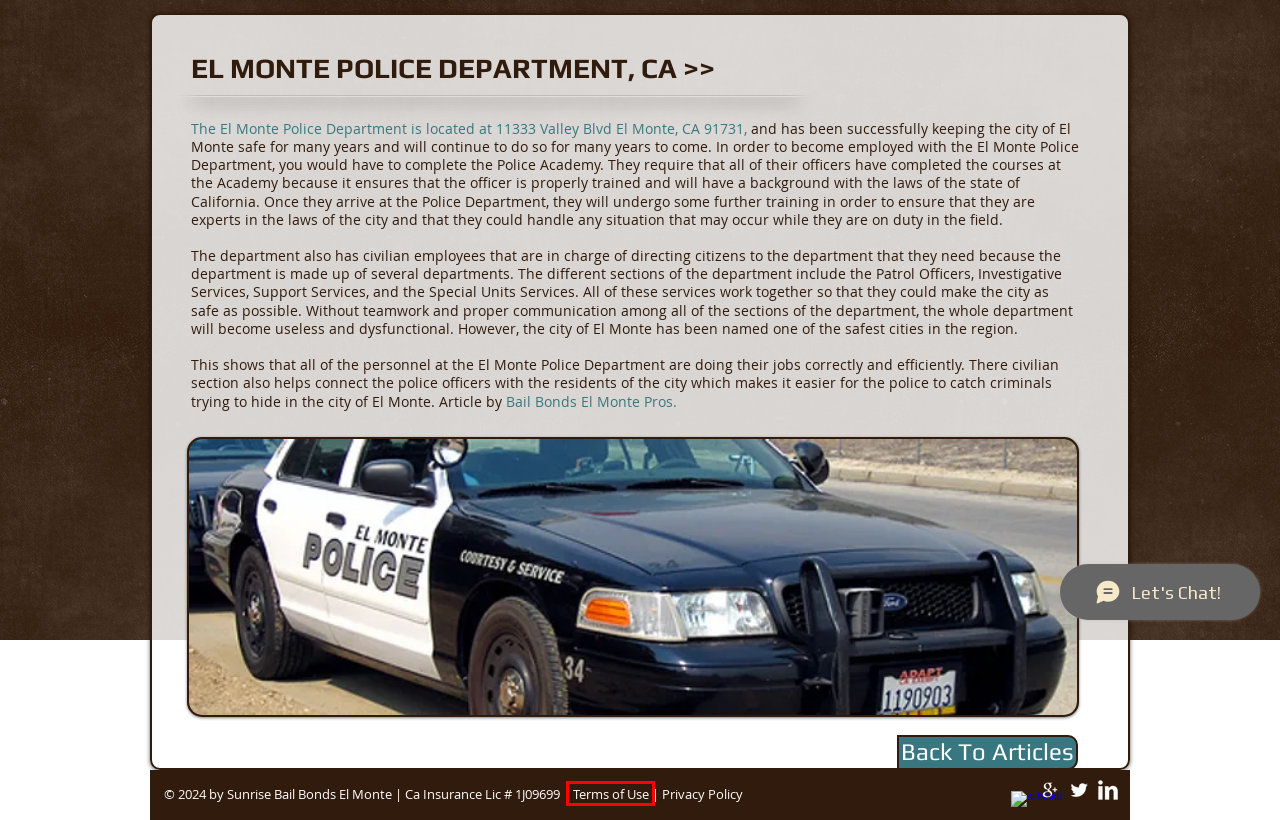Using the screenshot of a webpage with a red bounding box, pick the webpage description that most accurately represents the new webpage after the element inside the red box is clicked. Here are the candidates:
A. Bail Bonds El Monte Pros, CA | Services
B. Web Page Under Construction
C. Bail Bonds El Monte Pros | Privacy Policy
D. Bail Bonds El Monte Pros, CA | Blog
E. Bail Bonds El Monte Pros | Terms of Use
F. Bail Bonds El Monte Pros, CA | Contact us
G. Bail Bonds El Monte Pros | Como trabajan las fianzas en El Monte, CA
H. Bail Bonds El Monte Pros, CA | FAQs

E